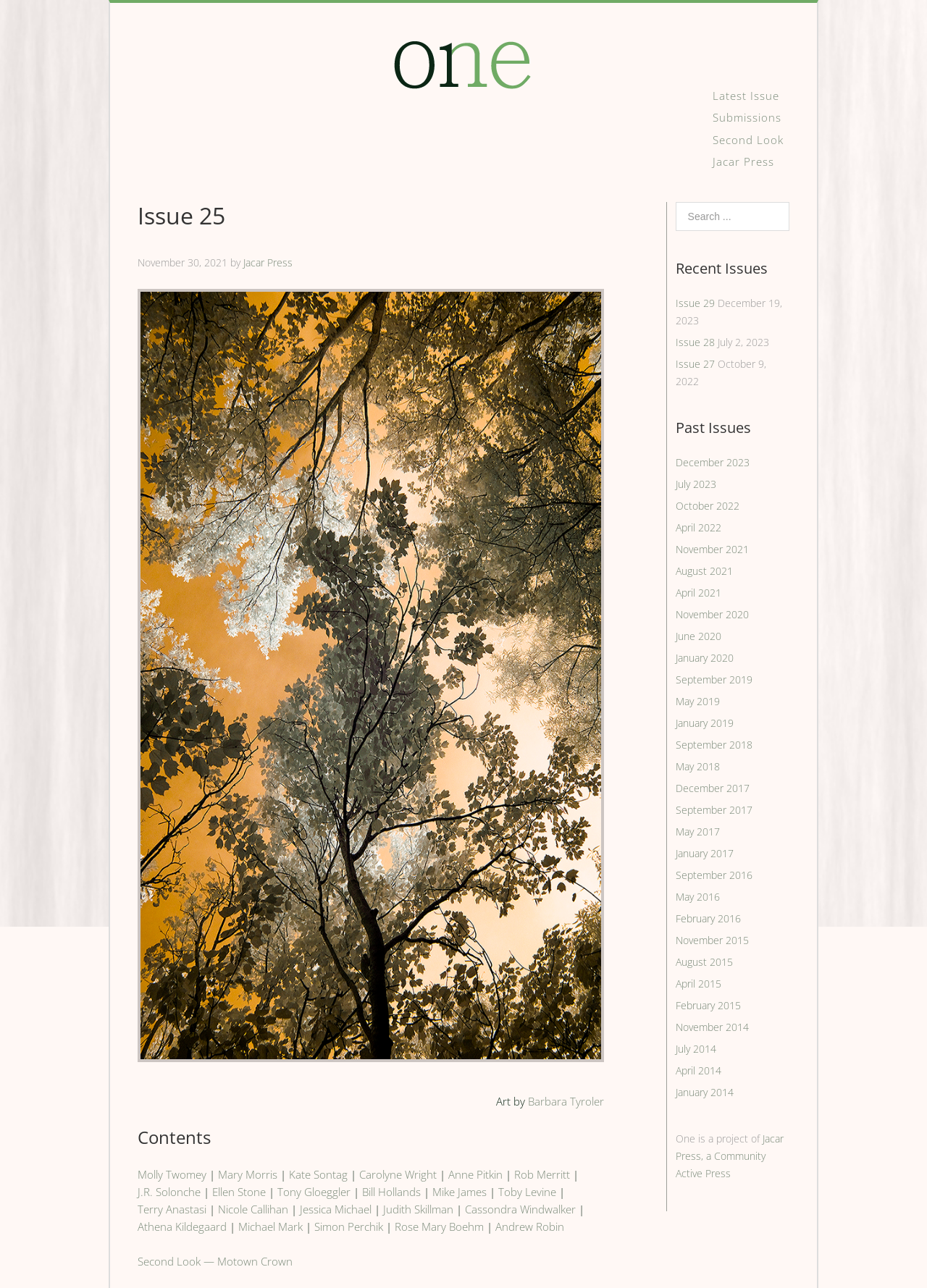How many authors are featured in the current issue?
Please give a well-detailed answer to the question.

I found the number of authors by counting the number of link elements with author names in the 'Contents' section of the page.